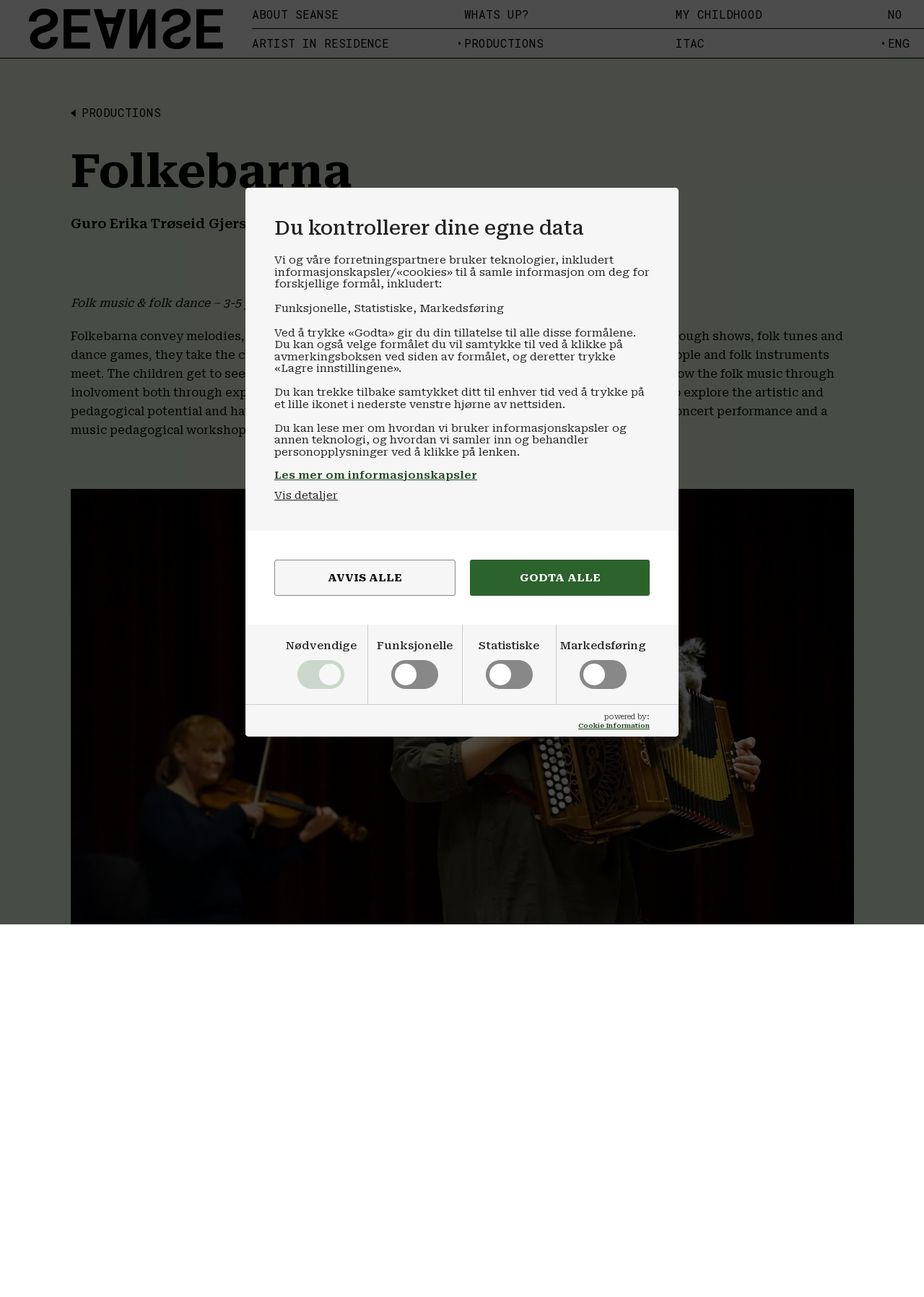Determine the bounding box coordinates for the area that needs to be clicked to fulfill this task: "Click the 'Les mer om informasjonskapsler' link". The coordinates must be given as four float numbers between 0 and 1, i.e., [left, top, right, bottom].

[0.297, 0.361, 0.703, 0.371]